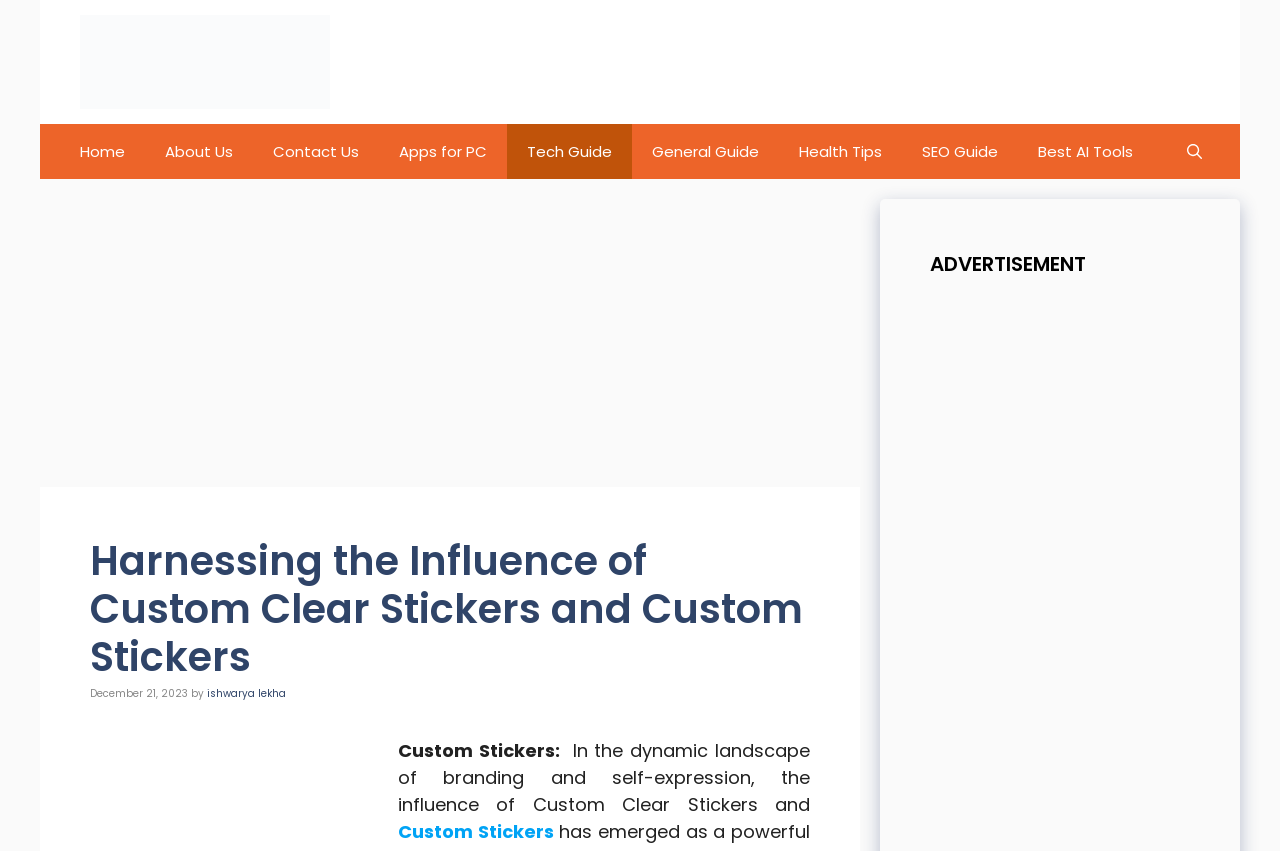What is the date of the article?
Please provide a single word or phrase in response based on the screenshot.

December 21, 2023